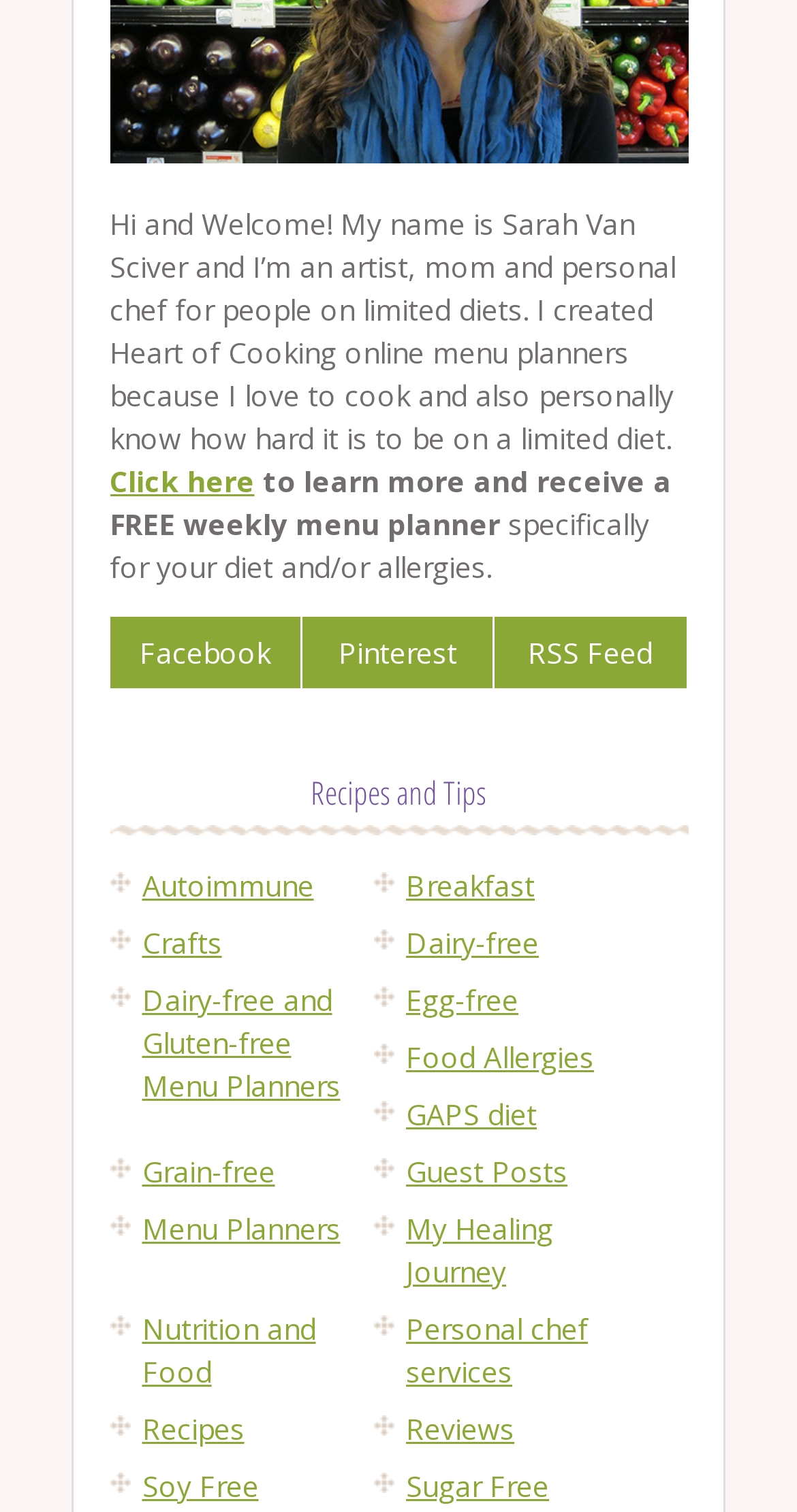Using the webpage screenshot, locate the HTML element that fits the following description and provide its bounding box: "RSS Feed".

[0.621, 0.408, 0.861, 0.456]